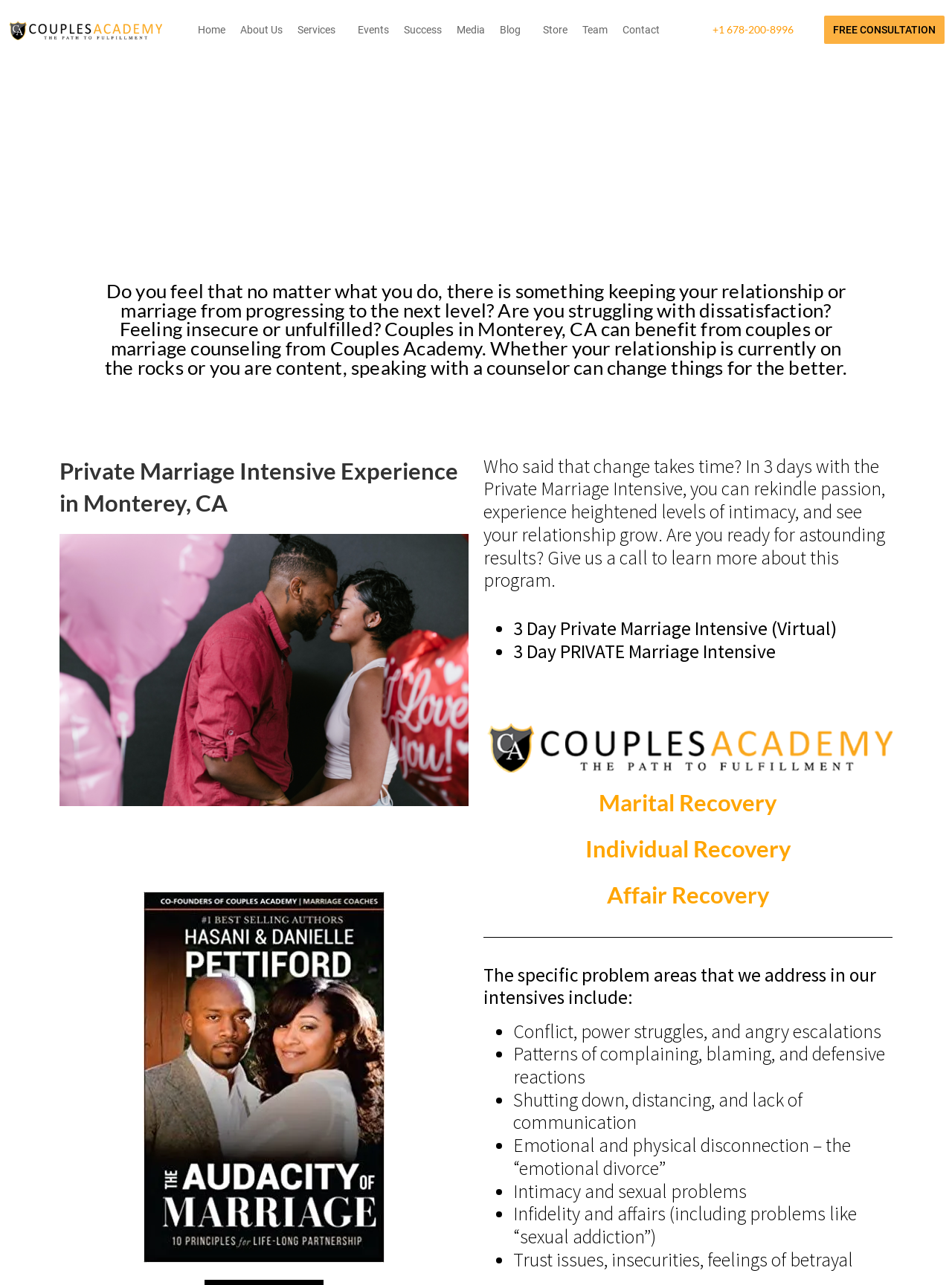Identify the bounding box coordinates of the section that should be clicked to achieve the task described: "Call the phone number".

[0.749, 0.018, 0.834, 0.028]